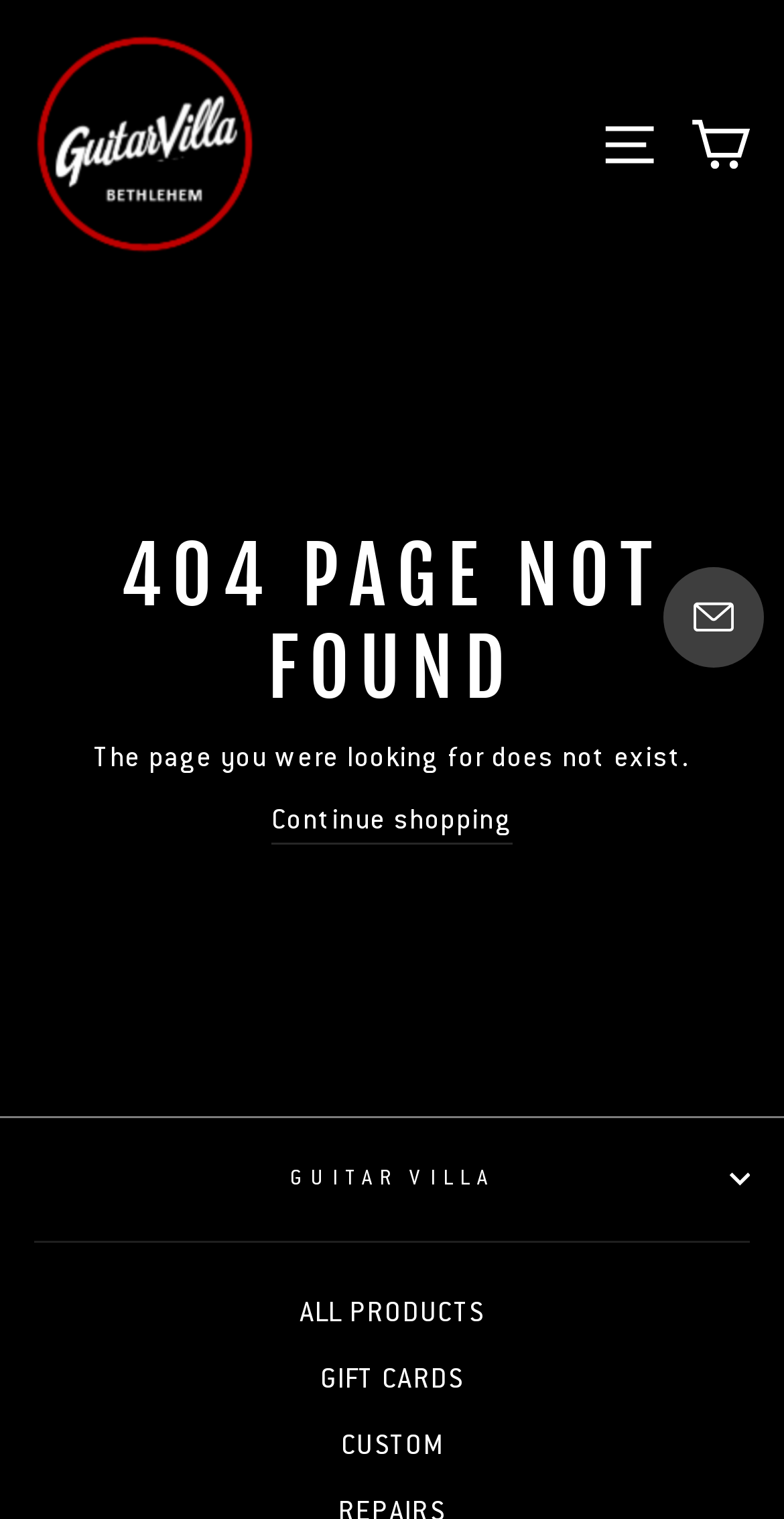What is the purpose of the 'SITE NAVIGATION' button?
Please provide a comprehensive and detailed answer to the question.

I inferred the purpose of the 'SITE NAVIGATION' button by looking at its properties, which indicate that it controls a NavDrawer element. This suggests that the button is used to open a navigation menu.